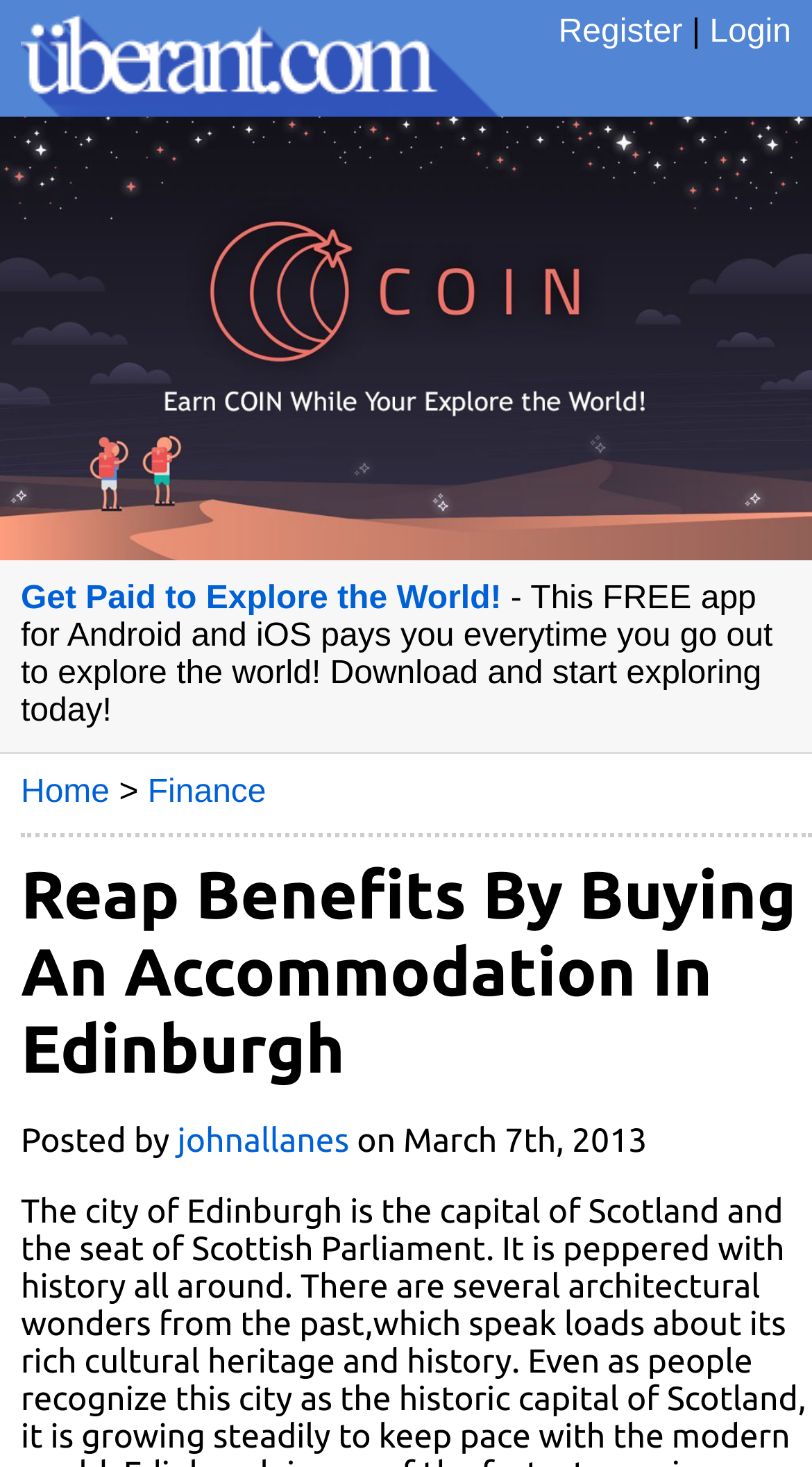Please locate the bounding box coordinates of the element that needs to be clicked to achieve the following instruction: "View main menu". The coordinates should be four float numbers between 0 and 1, i.e., [left, top, right, bottom].

None